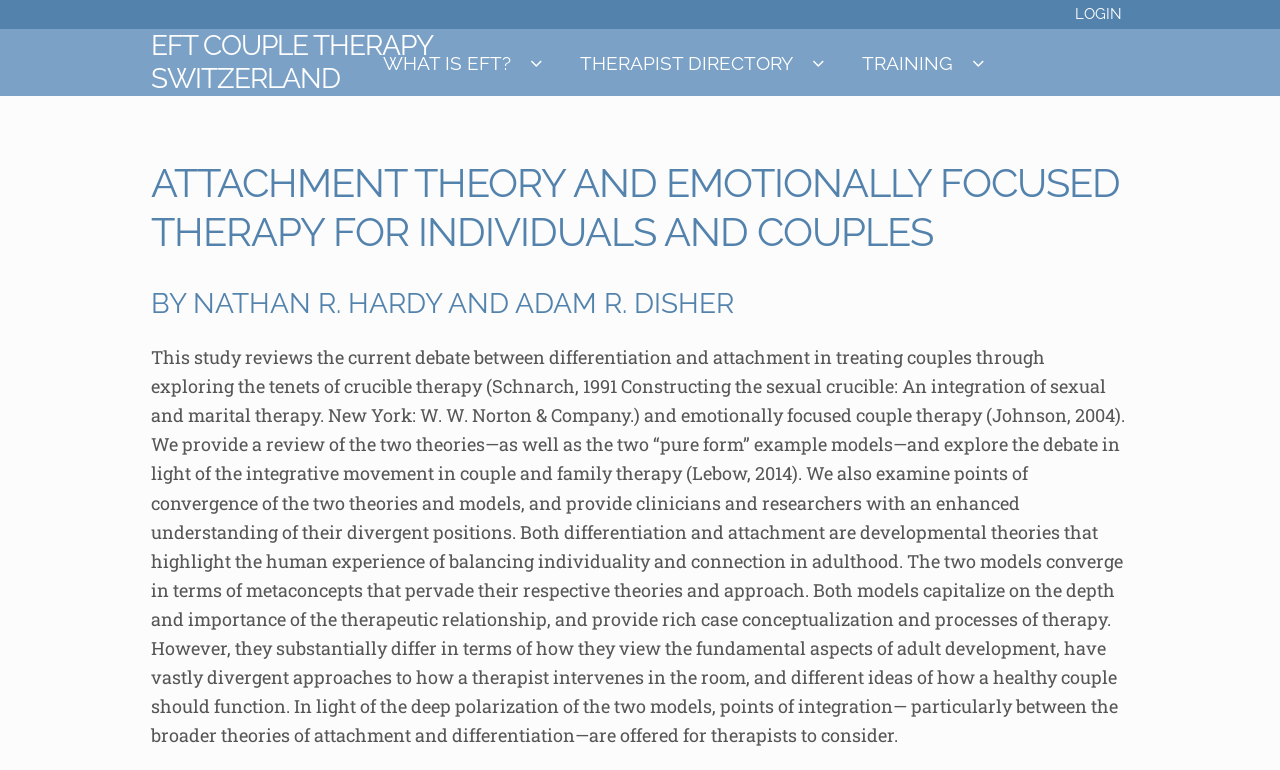Given the webpage screenshot and the description, determine the bounding box coordinates (top-left x, top-left y, bottom-right x, bottom-right y) that define the location of the UI element matching this description: What is EFT?

[0.32, 0.062, 0.474, 0.102]